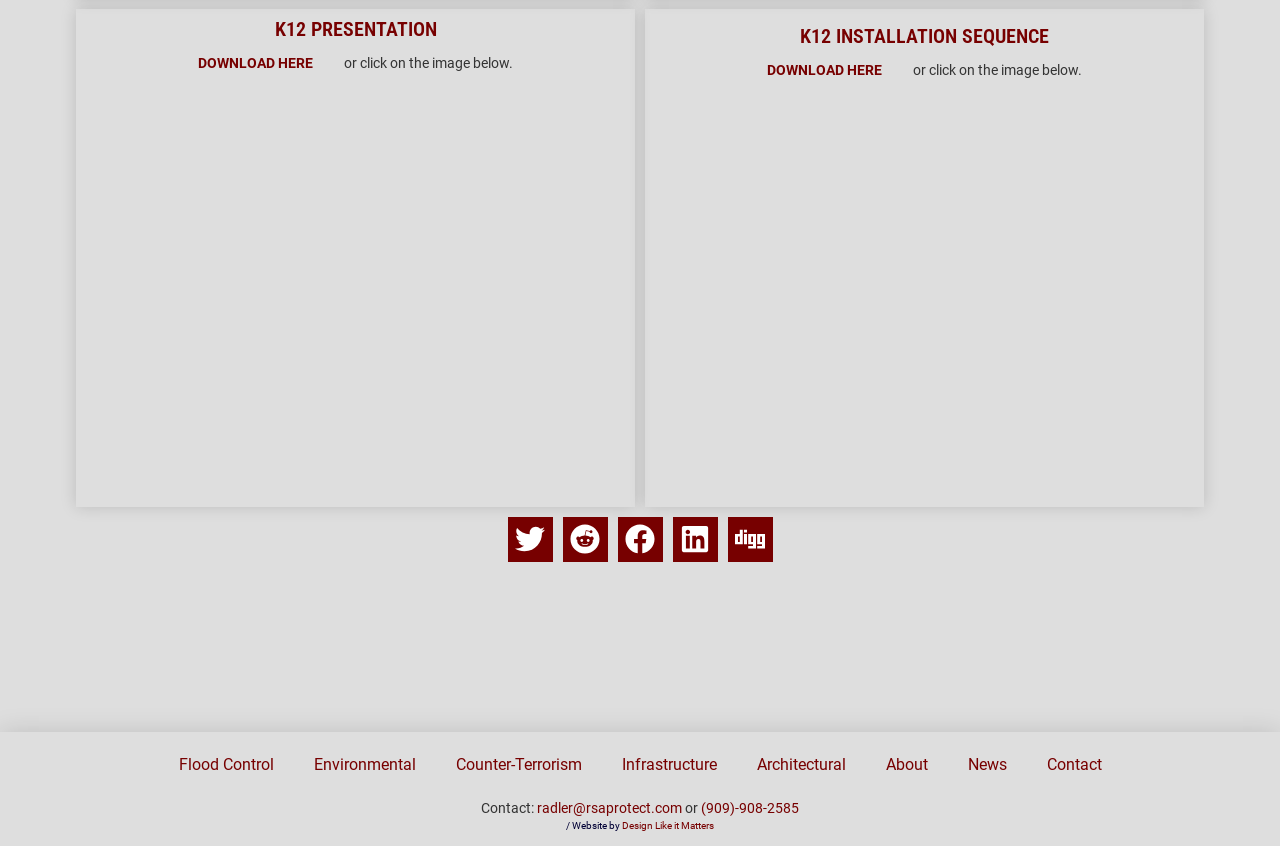Determine the bounding box coordinates for the area that needs to be clicked to fulfill this task: "Contact via email". The coordinates must be given as four float numbers between 0 and 1, i.e., [left, top, right, bottom].

[0.42, 0.945, 0.533, 0.965]